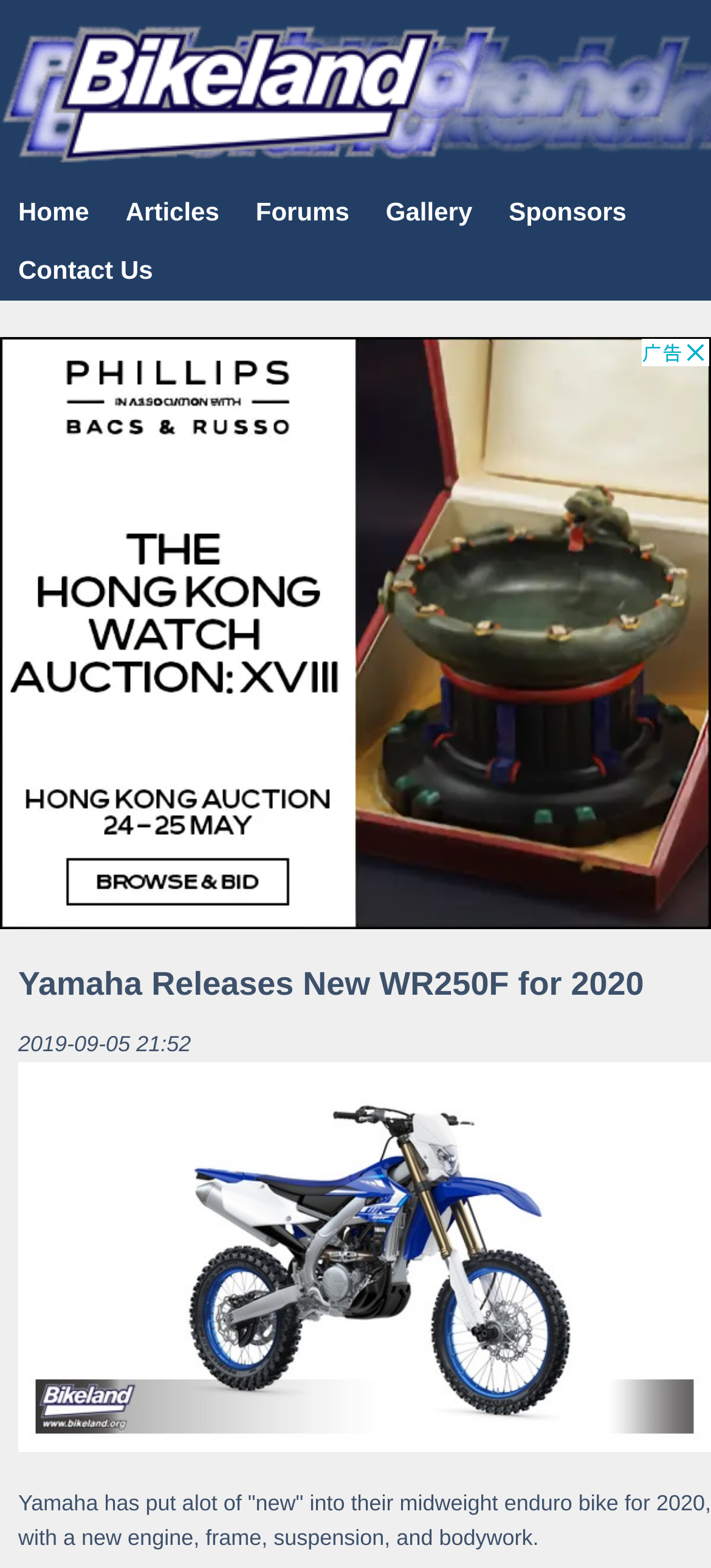How many images are on the webpage?
Refer to the screenshot and answer in one word or phrase.

One